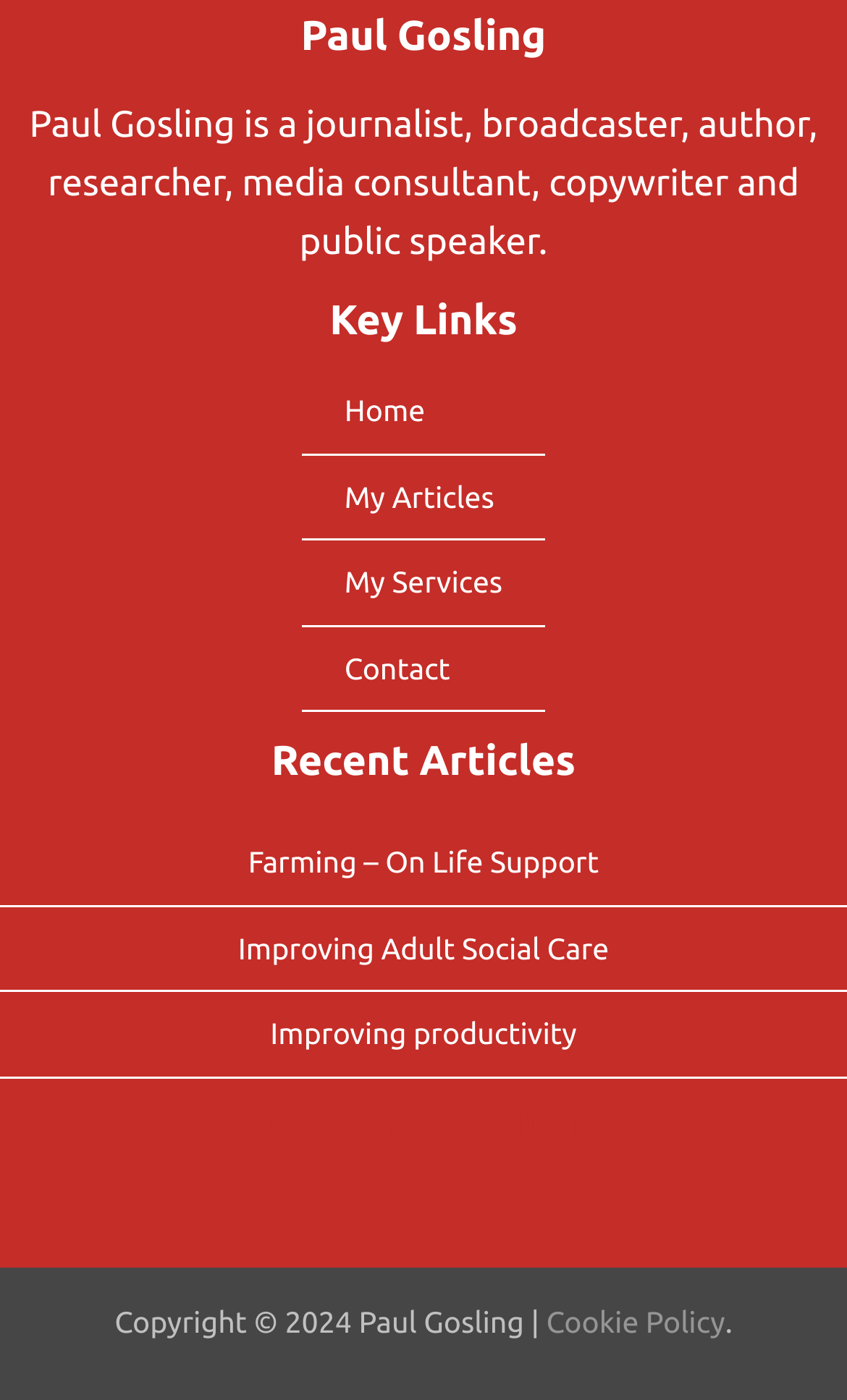Locate the bounding box of the UI element described in the following text: "Farming – On Life Support".

[0.293, 0.603, 0.707, 0.628]